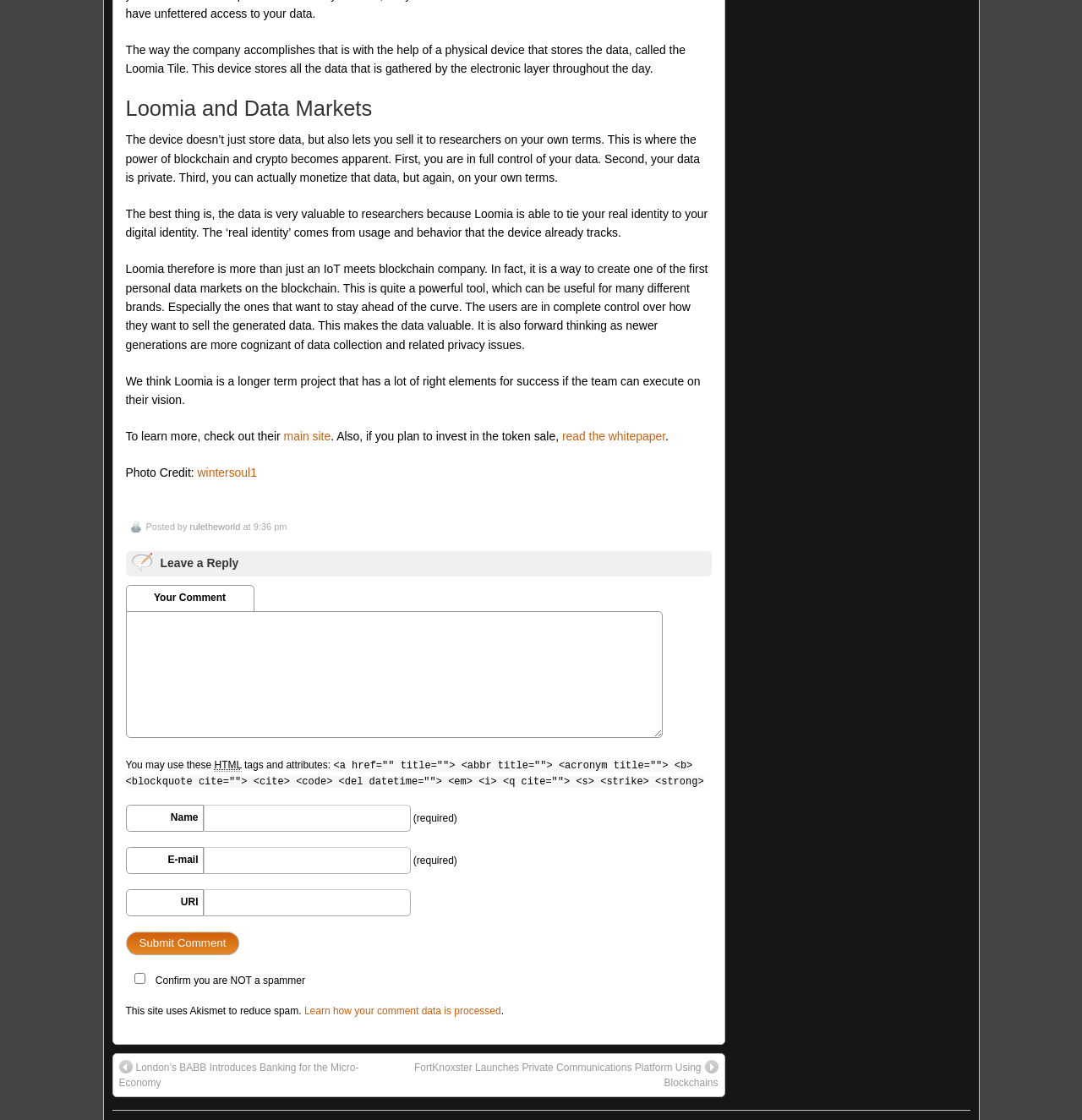Determine the bounding box coordinates of the clickable element to complete this instruction: "Click on the link to the Kingdom of Atlantia". Provide the coordinates in the format of four float numbers between 0 and 1, [left, top, right, bottom].

None